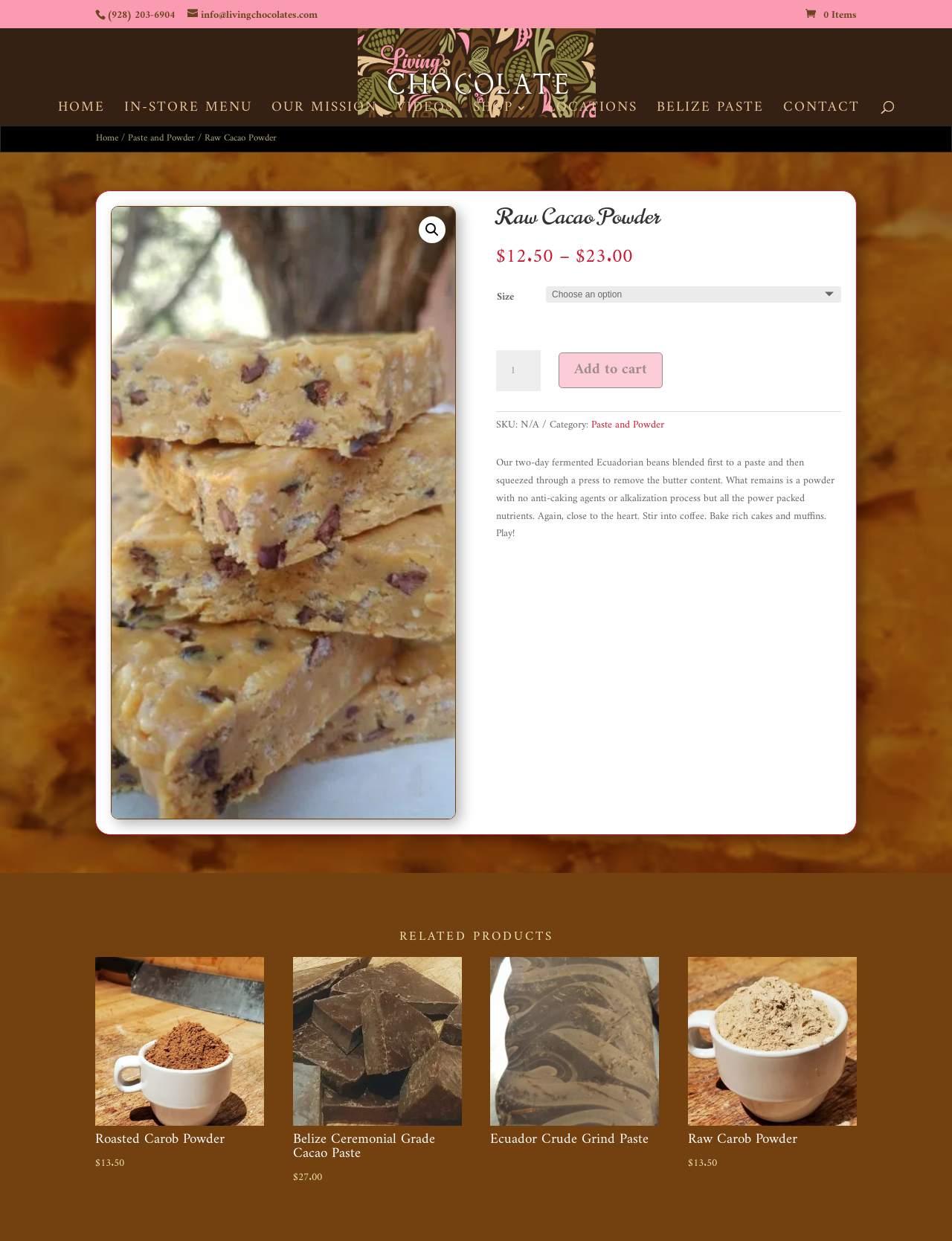What is the category of Raw Cacao Powder?
Refer to the image and offer an in-depth and detailed answer to the question.

The category of Raw Cacao Powder can be found below the product title, and it is classified under 'Paste and Powder'.